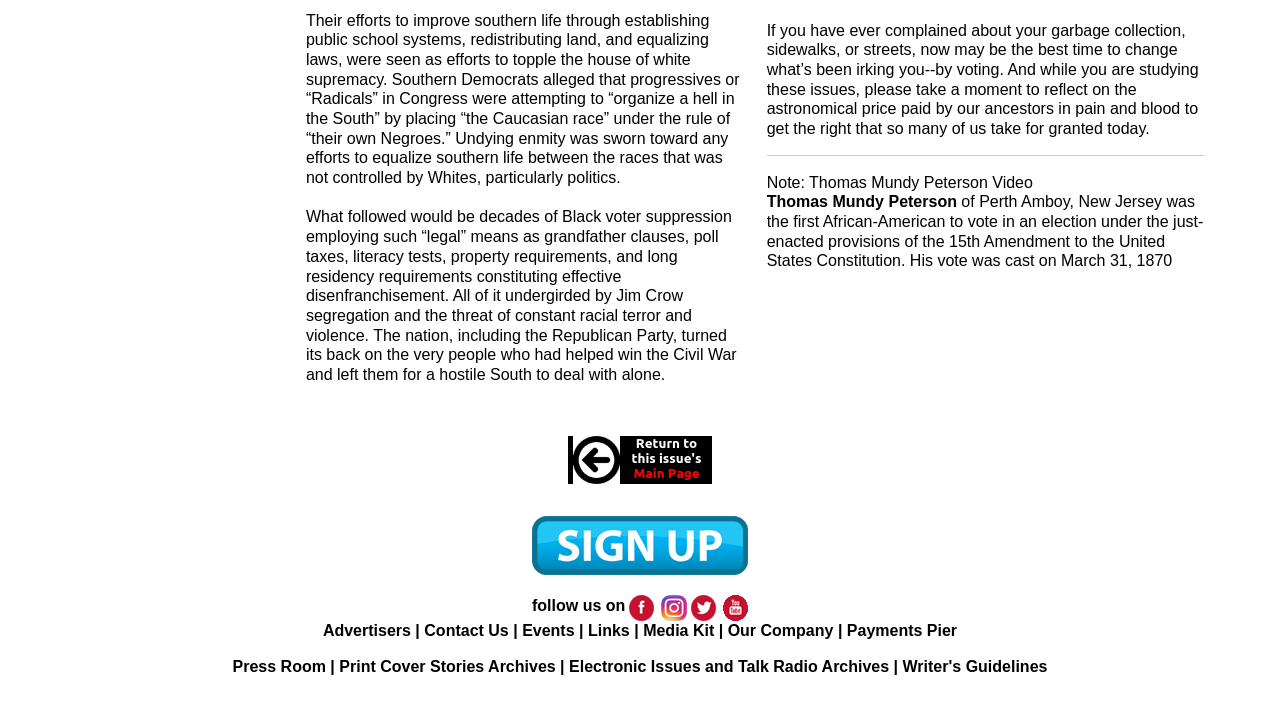What can readers do after reading the webpage?
Please look at the screenshot and answer in one word or a short phrase.

Vote and reflect